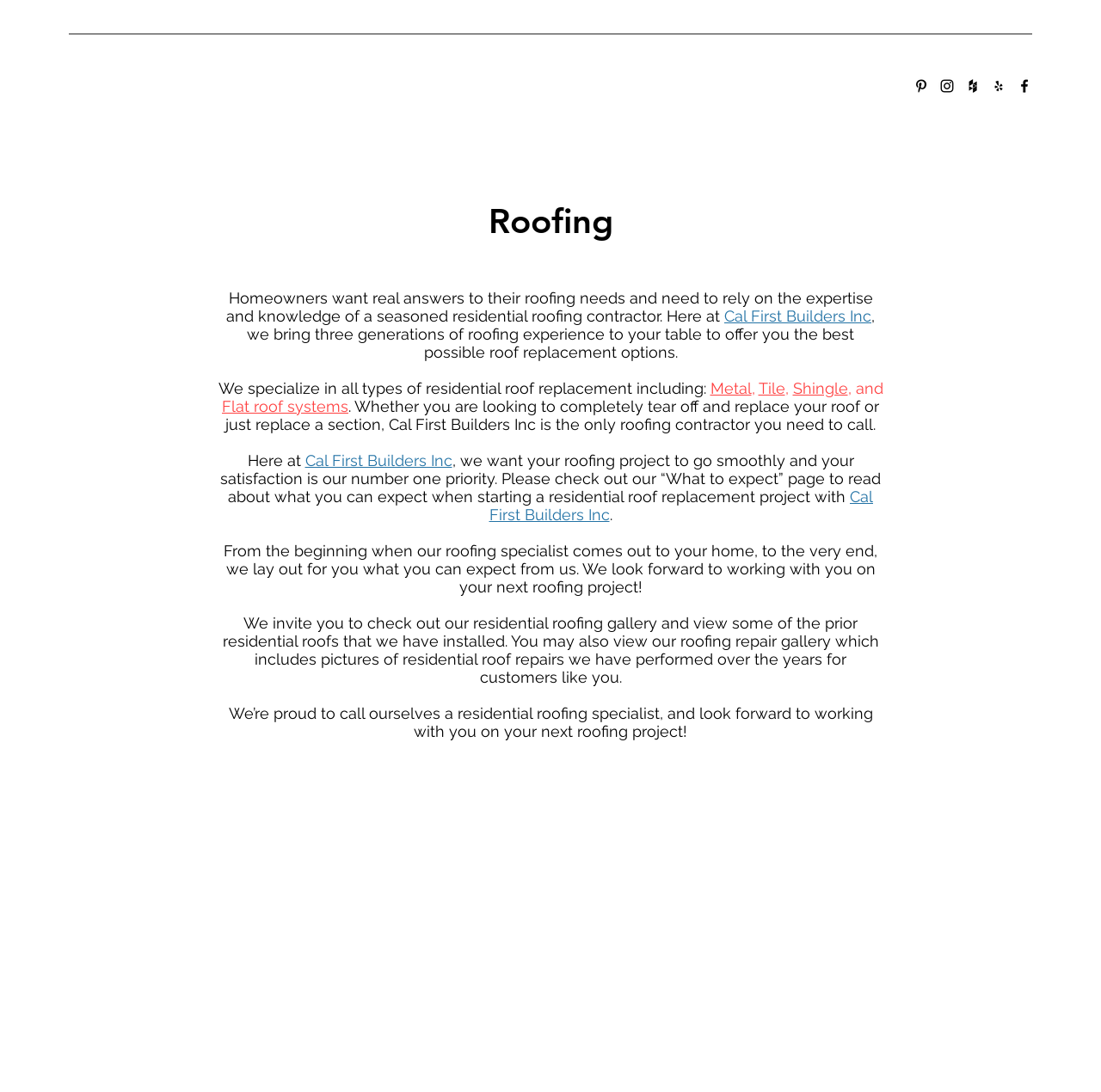Pinpoint the bounding box coordinates of the clickable element to carry out the following instruction: "View the residential roofing gallery."

[0.203, 0.562, 0.798, 0.628]